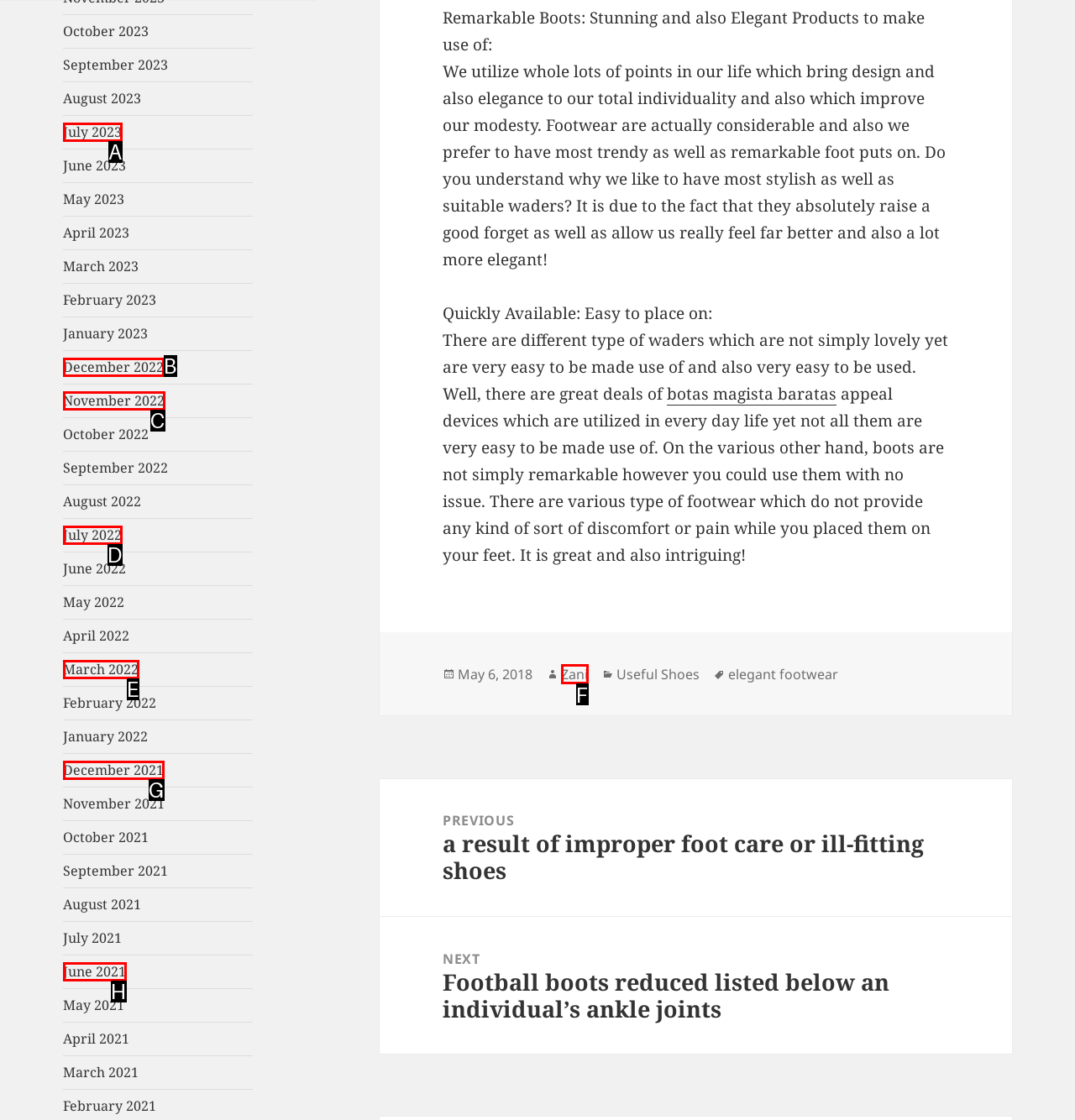Using the provided description: Zani, select the HTML element that corresponds to it. Indicate your choice with the option's letter.

F